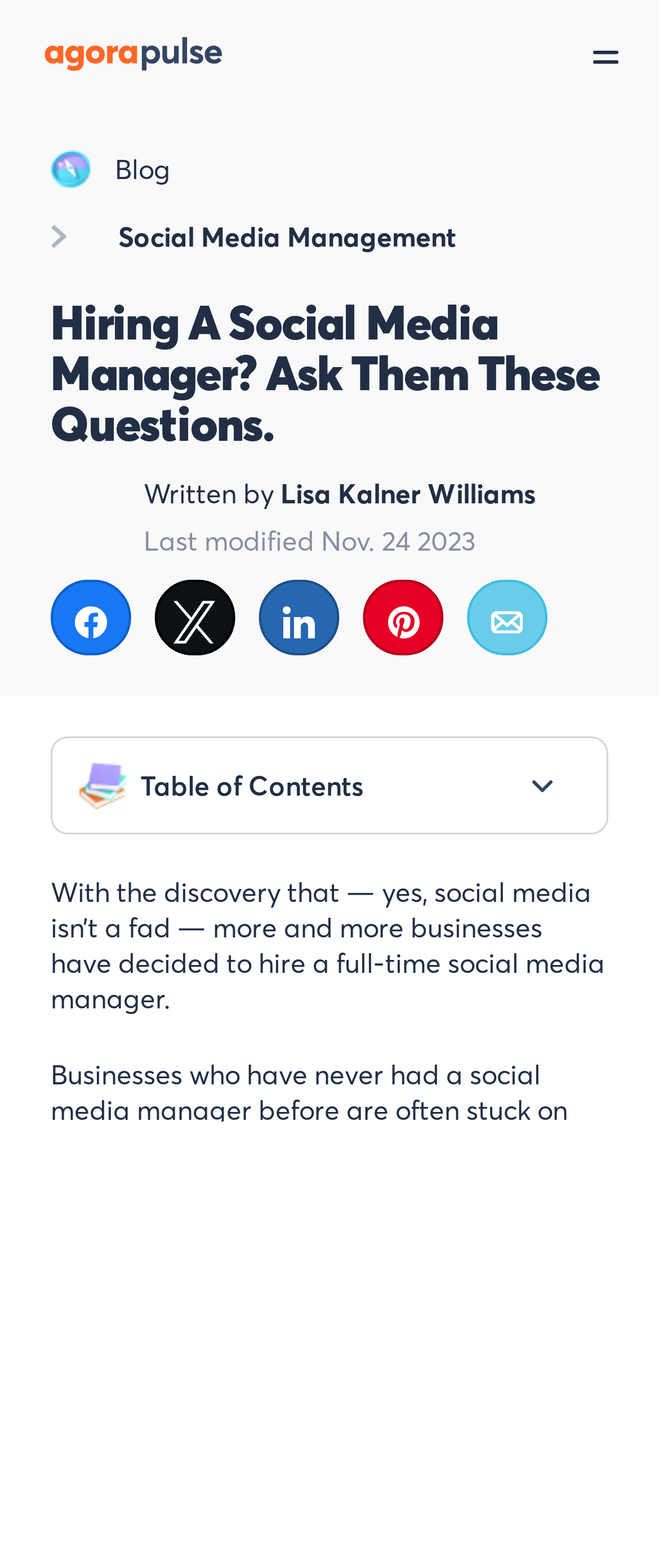What is the author's name of the article?
Please provide a detailed and thorough answer to the question.

I found the author's name by looking at the link element with the text 'Author Profile Picture Written by Lisa Kalner Williams Last modified Nov. 24 2023' which is located below the main heading.